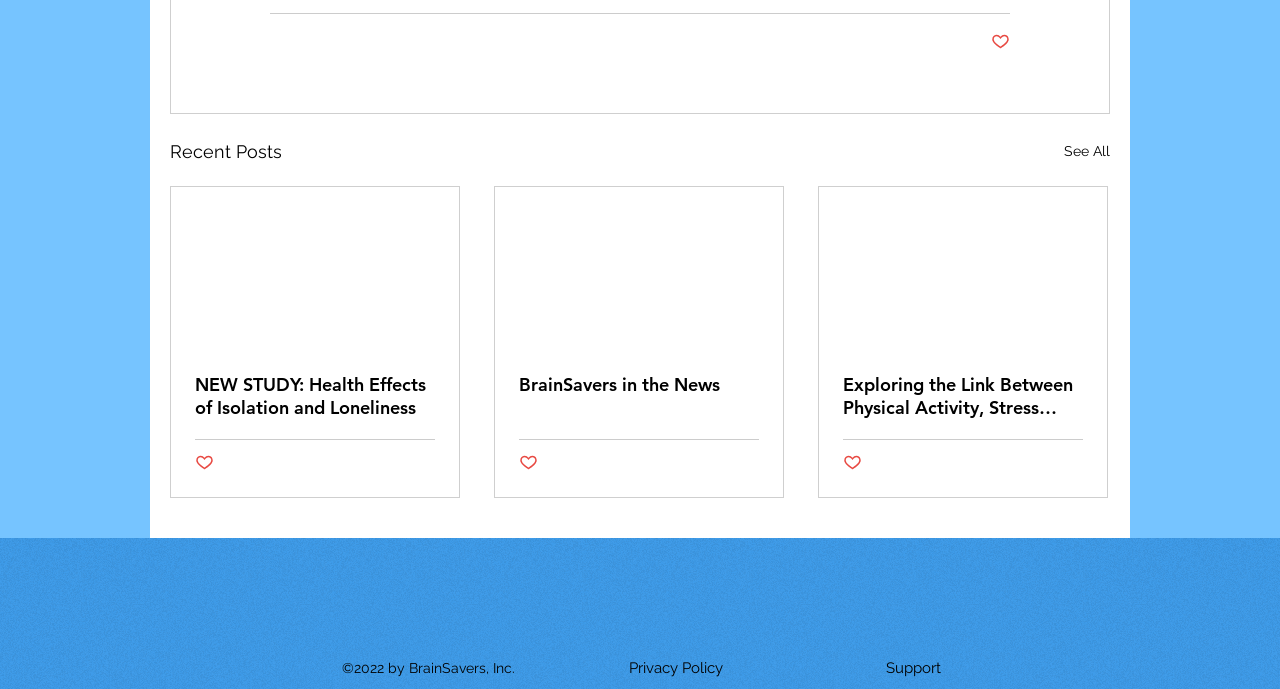What is the topic of the article with the link 'NEW STUDY: Health Effects of Isolation and Loneliness'? From the image, respond with a single word or brief phrase.

Health effects of isolation and loneliness